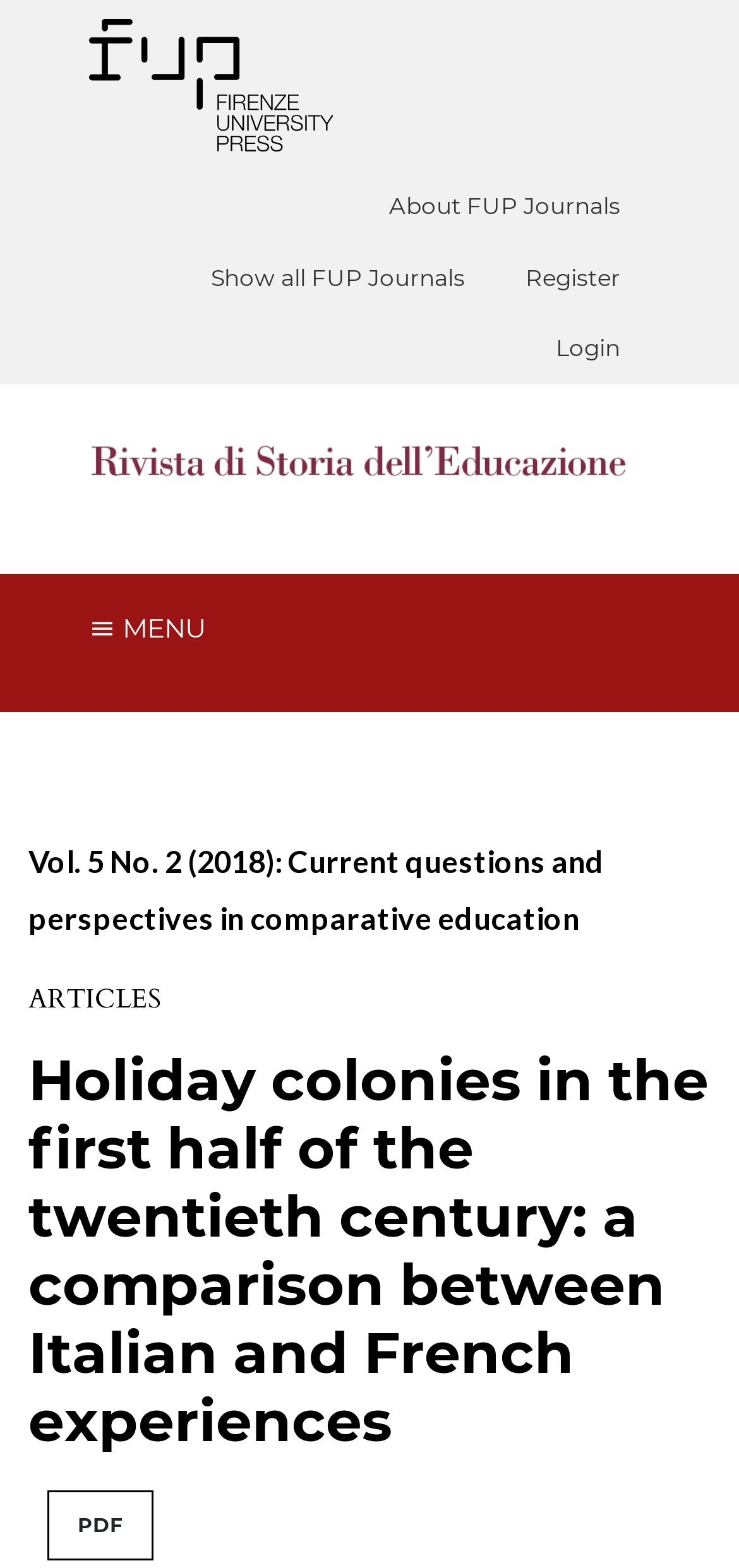Find the bounding box coordinates for the HTML element specified by: "PDF".

[0.064, 0.95, 0.208, 0.996]